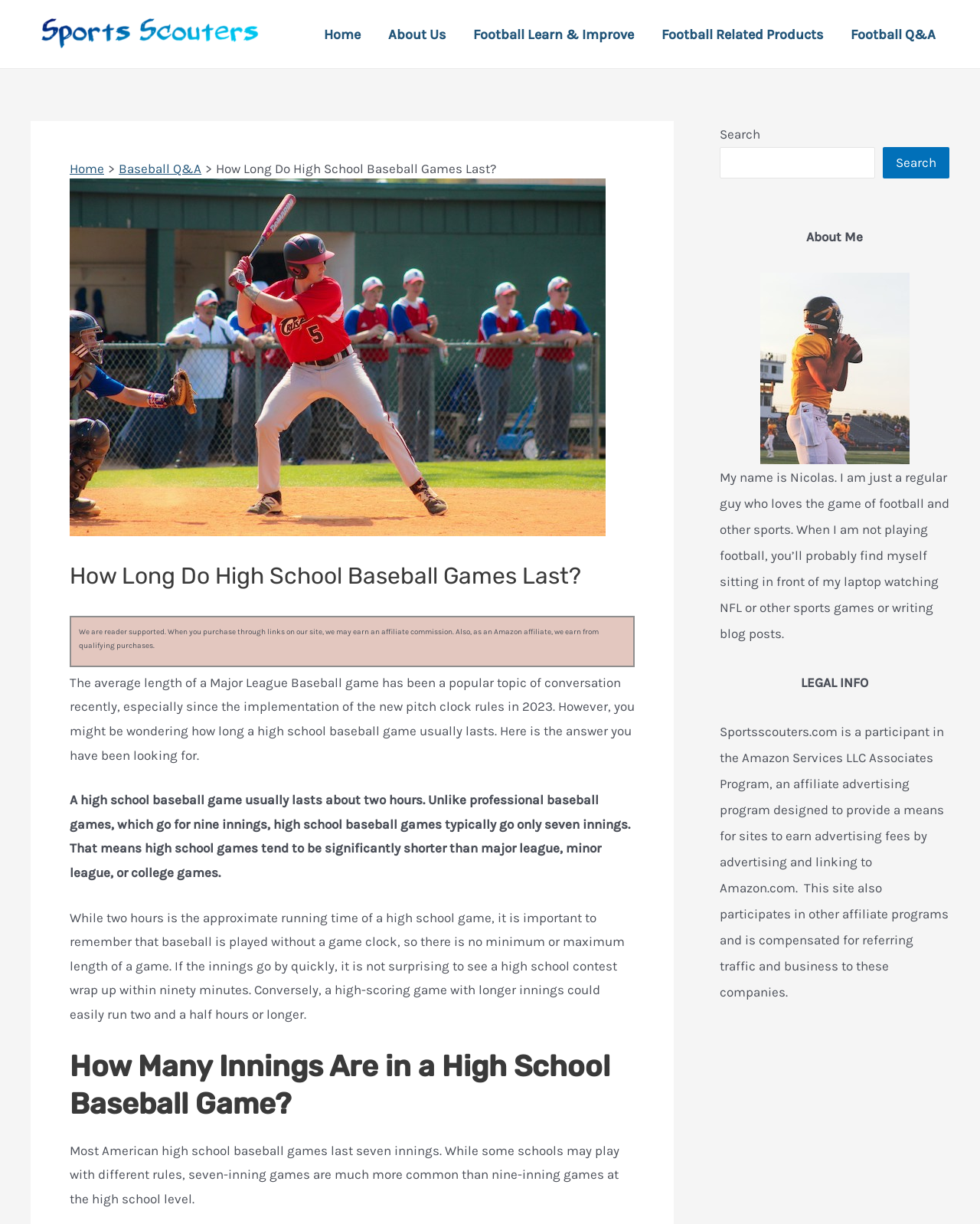Please specify the bounding box coordinates of the clickable region to carry out the following instruction: "Click the 'Sports Scouters' logo". The coordinates should be four float numbers between 0 and 1, in the format [left, top, right, bottom].

[0.031, 0.02, 0.273, 0.033]